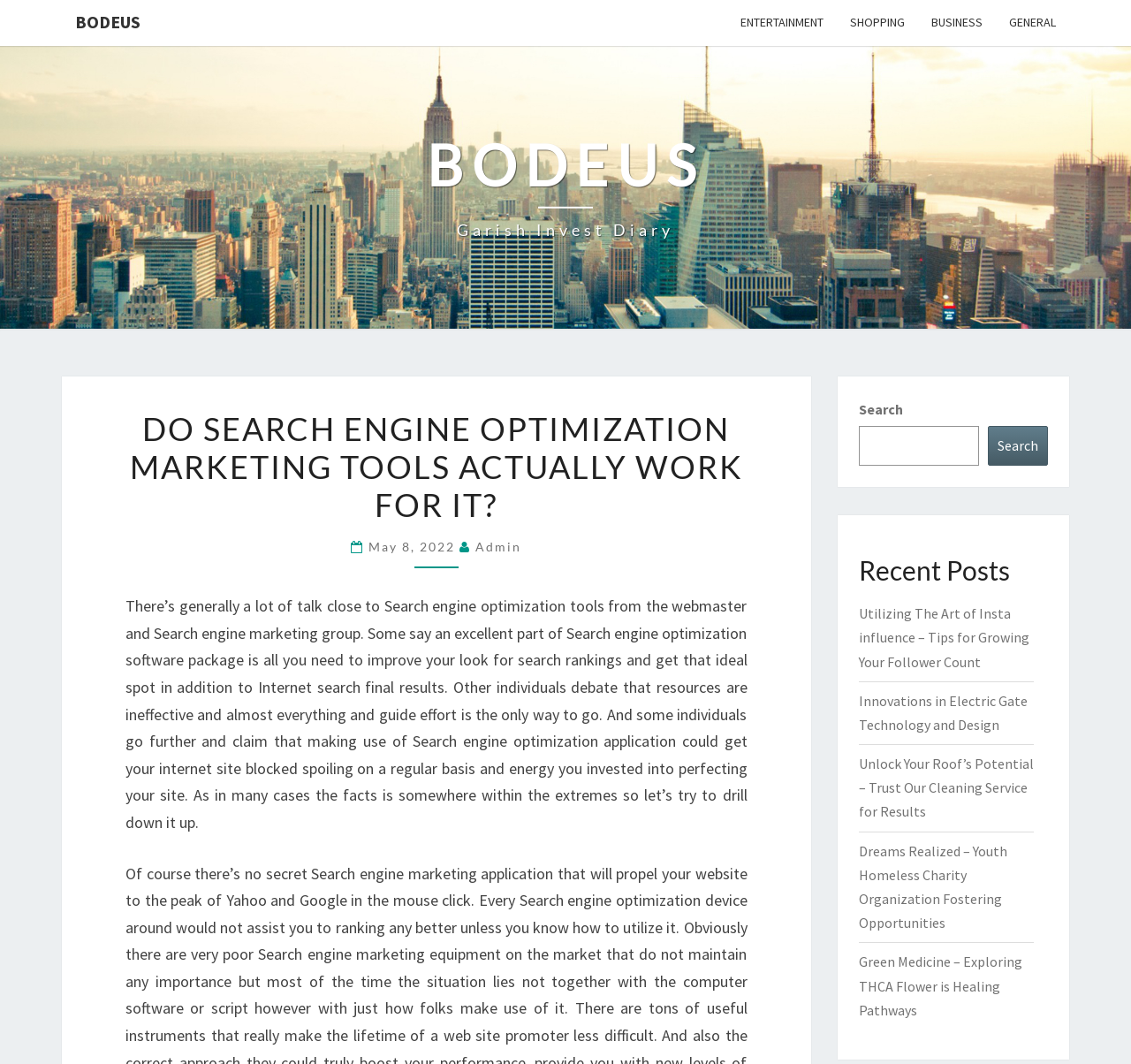Please use the details from the image to answer the following question comprehensively:
Who is the author of the article?

The article's metadata includes a link labeled 'Admin', which suggests that Admin is the author of the article.